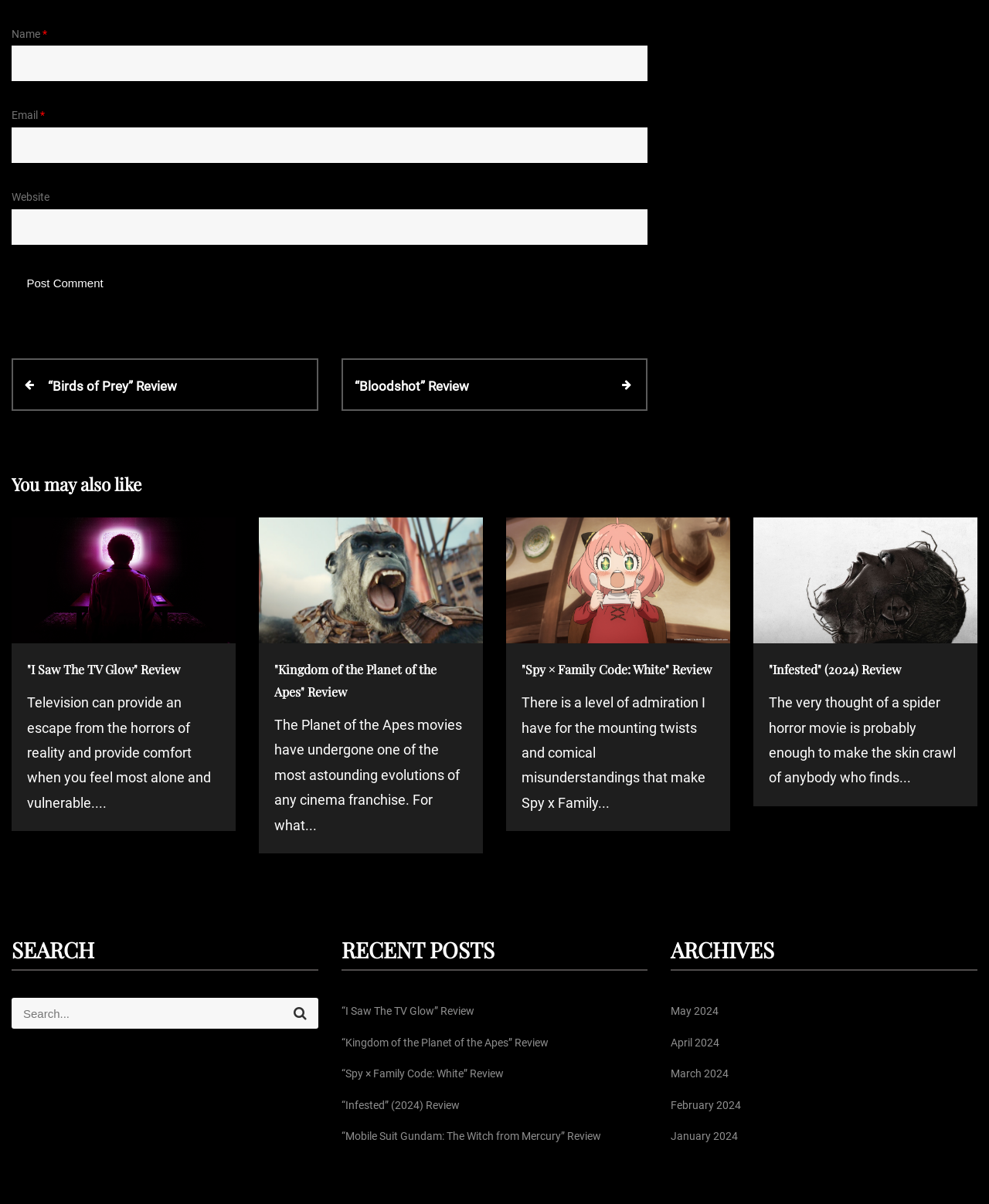Please identify the bounding box coordinates of the clickable area that will allow you to execute the instruction: "Read 'I Saw The TV Glow' review".

[0.012, 0.474, 0.238, 0.69]